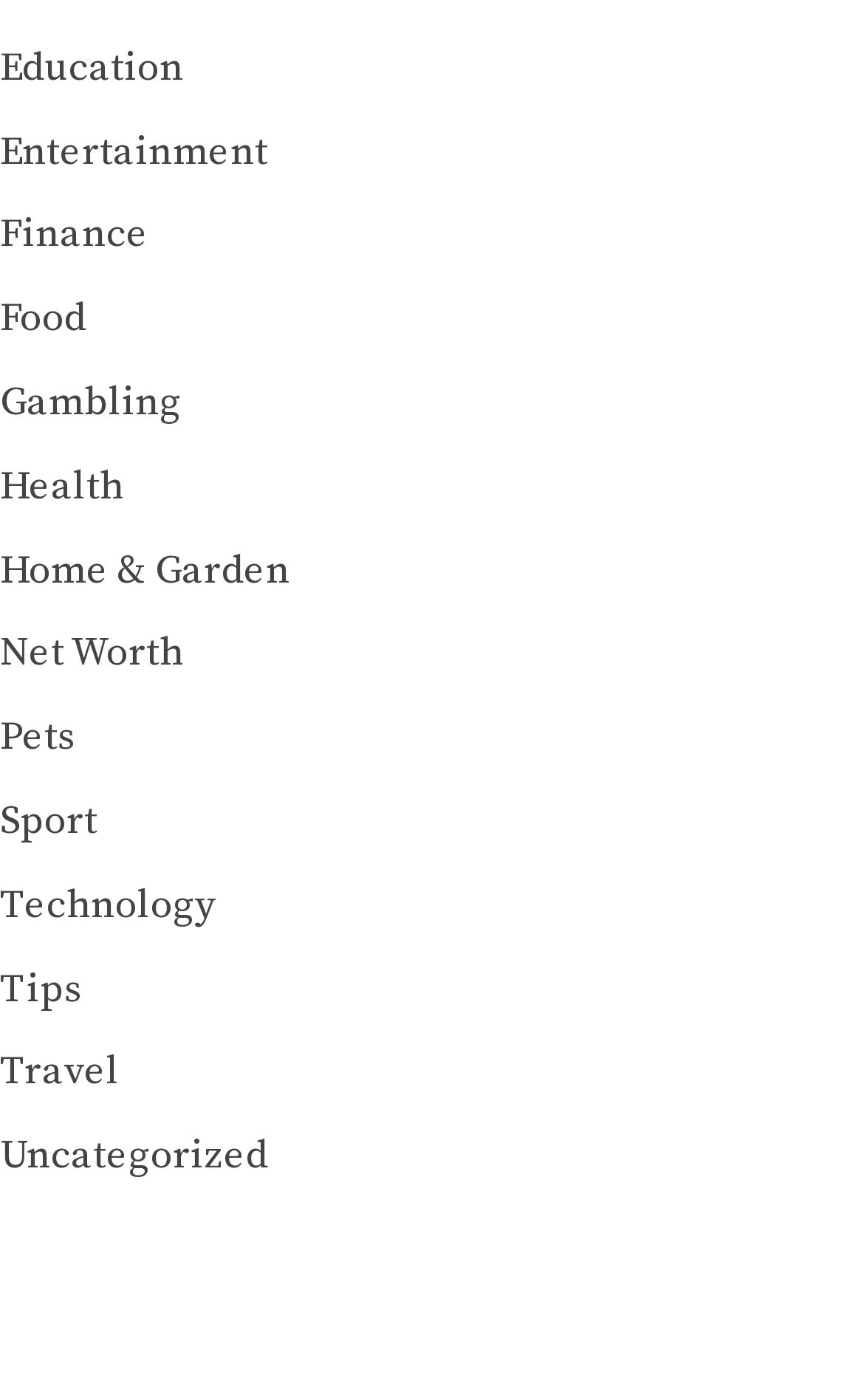Provide the bounding box coordinates of the UI element this sentence describes: "Home & Garden".

[0.0, 0.388, 0.336, 0.425]